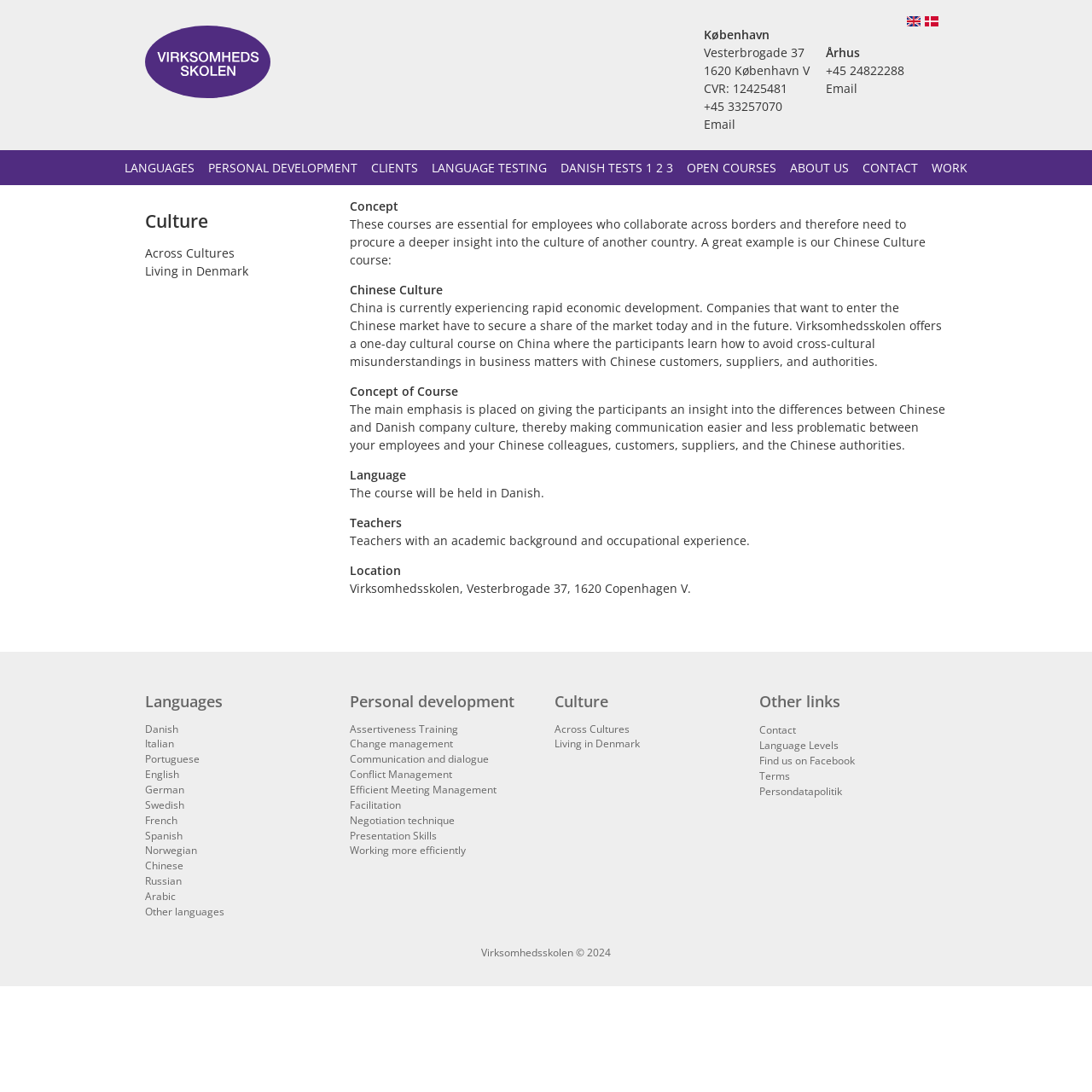Provide a one-word or one-phrase answer to the question:
What is the topic of the course?

Chinese Culture